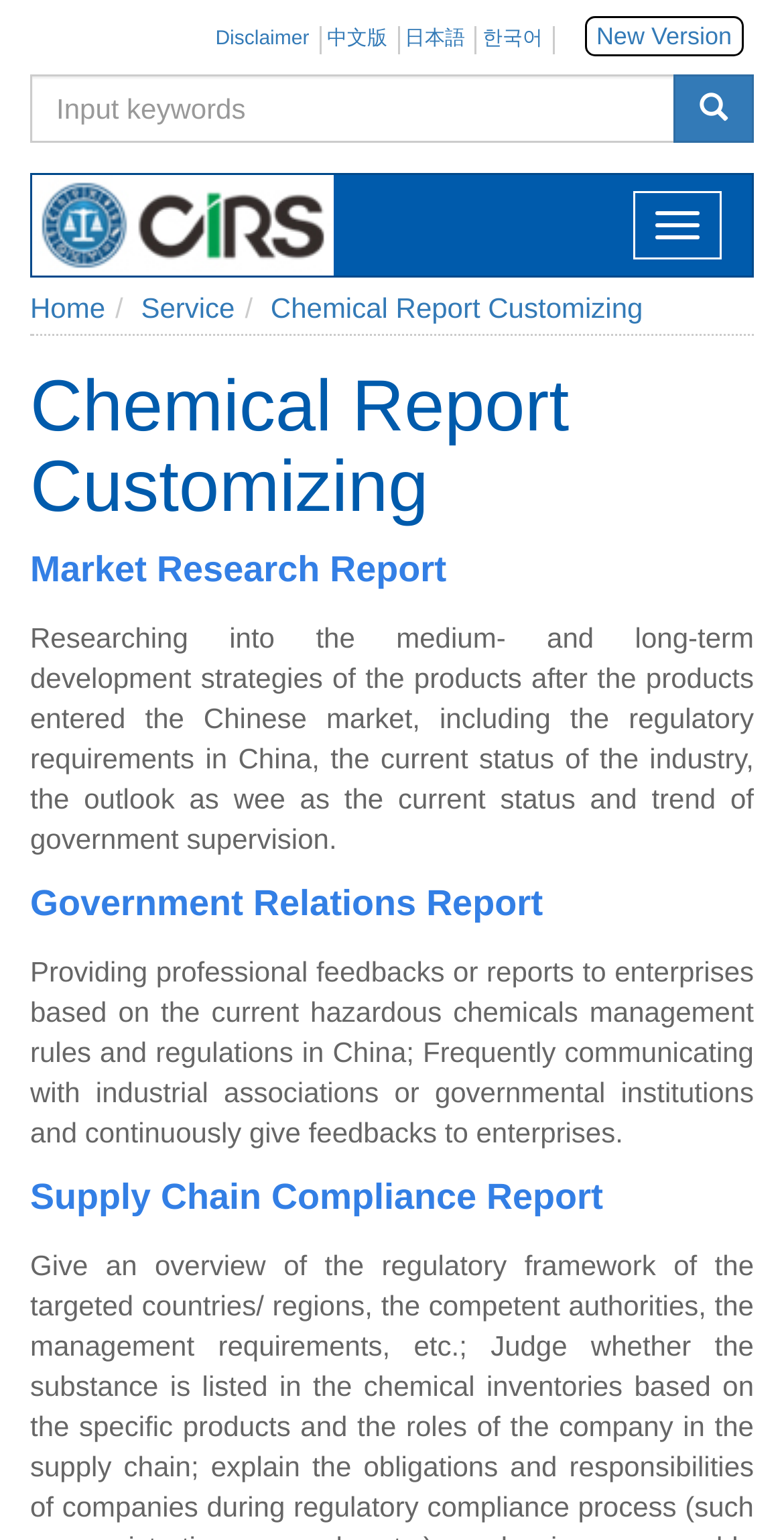Summarize the webpage with intricate details.

The webpage is about Chemical Inspection and Regulation Service (CIRS), with a focus on chemical report customizing. At the top, there are several links, including "Disclaimer", "中文版", "日本語", "한국어", and "New Version", aligned horizontally. Below these links, there is a search bar with a textbox labeled "Input keywords" and a button with a magnifying glass icon.

On the left side, there is a logo image and a navigation menu with links to "Home", "Service", and "Chemical Report Customizing". The main content area has a heading "Chemical Report Customizing" followed by a brief description of a market research report, which discusses the development strategies of products in the Chinese market, including regulatory requirements and industry trends.

Below this description, there are three sections, each with a title and a brief summary. The first section is about "Market Research Report", which provides an overview of the report's content. The second section is about "Government Relations Report", which offers professional feedback and reports to enterprises based on Chinese hazardous chemicals management rules. The third section is about "Supply Chain Compliance Report", but its summary is not provided.